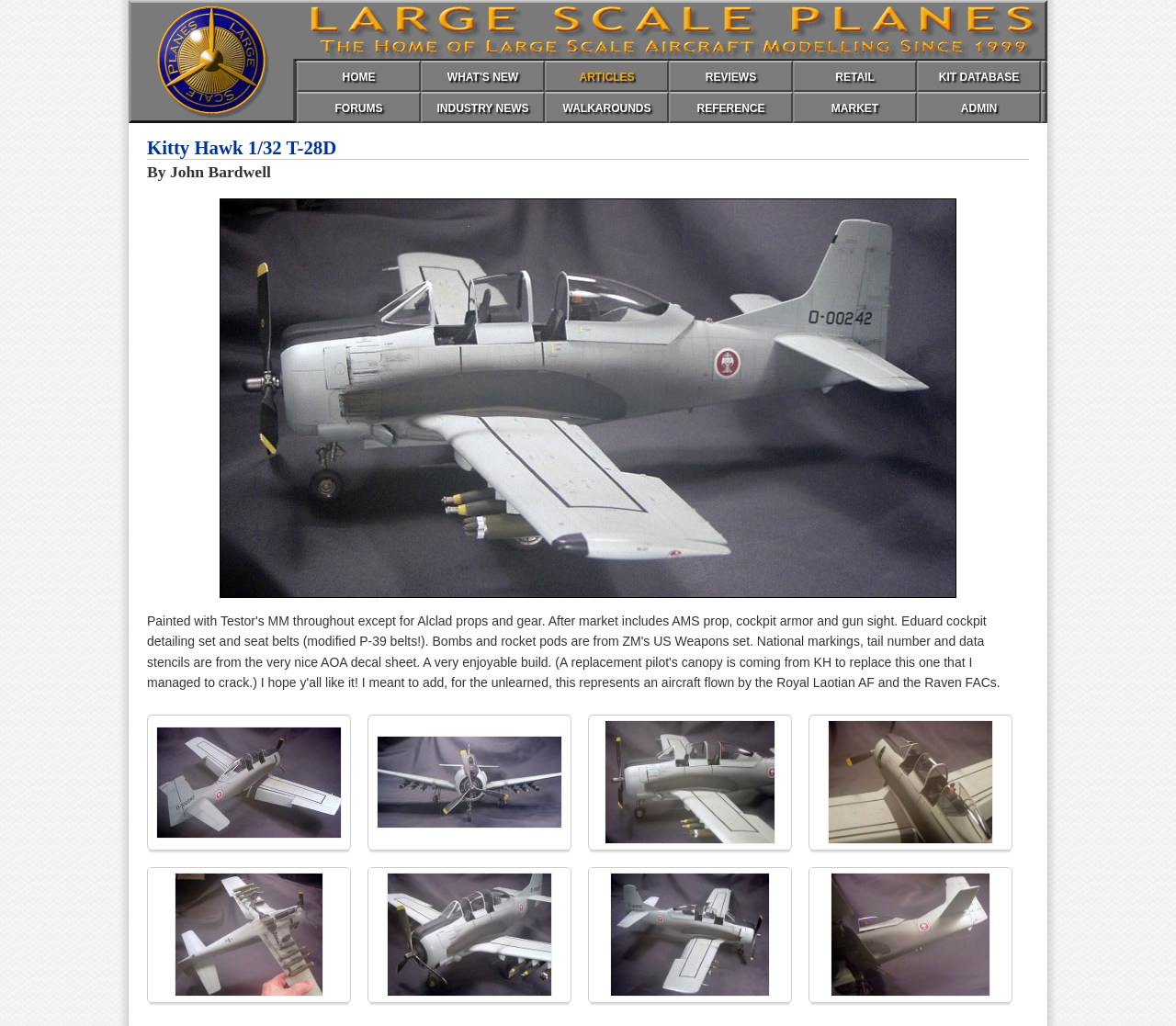What is the author of the article on this page?
Analyze the image and deliver a detailed answer to the question.

I found the answer by looking at the heading element with the text 'By John Bardwell' which is located below the main heading of the page, indicating that John Bardwell is the author of the article.